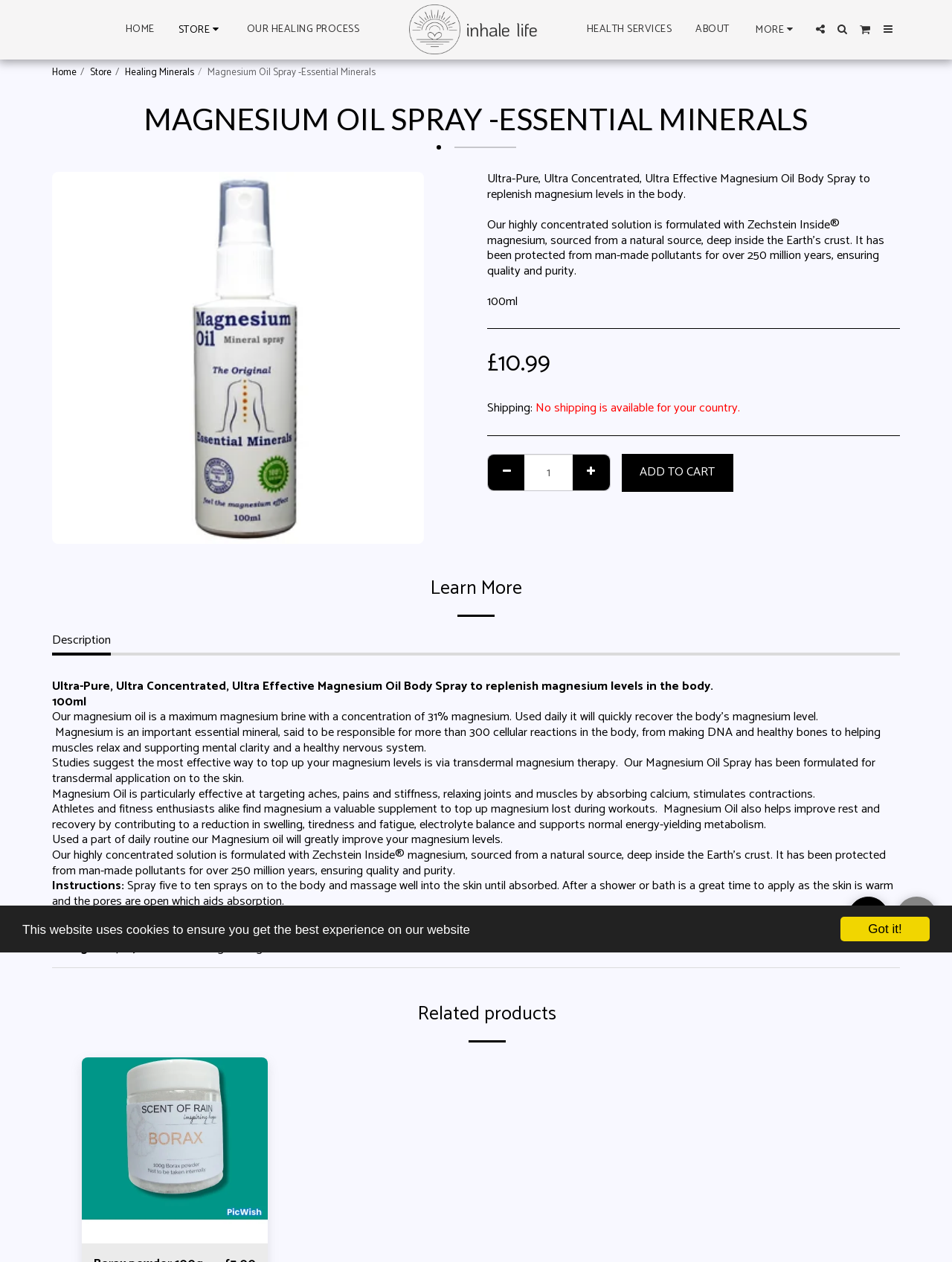What is the name of the related product shown below?
Based on the image, give a one-word or short phrase answer.

Borax powder 100g